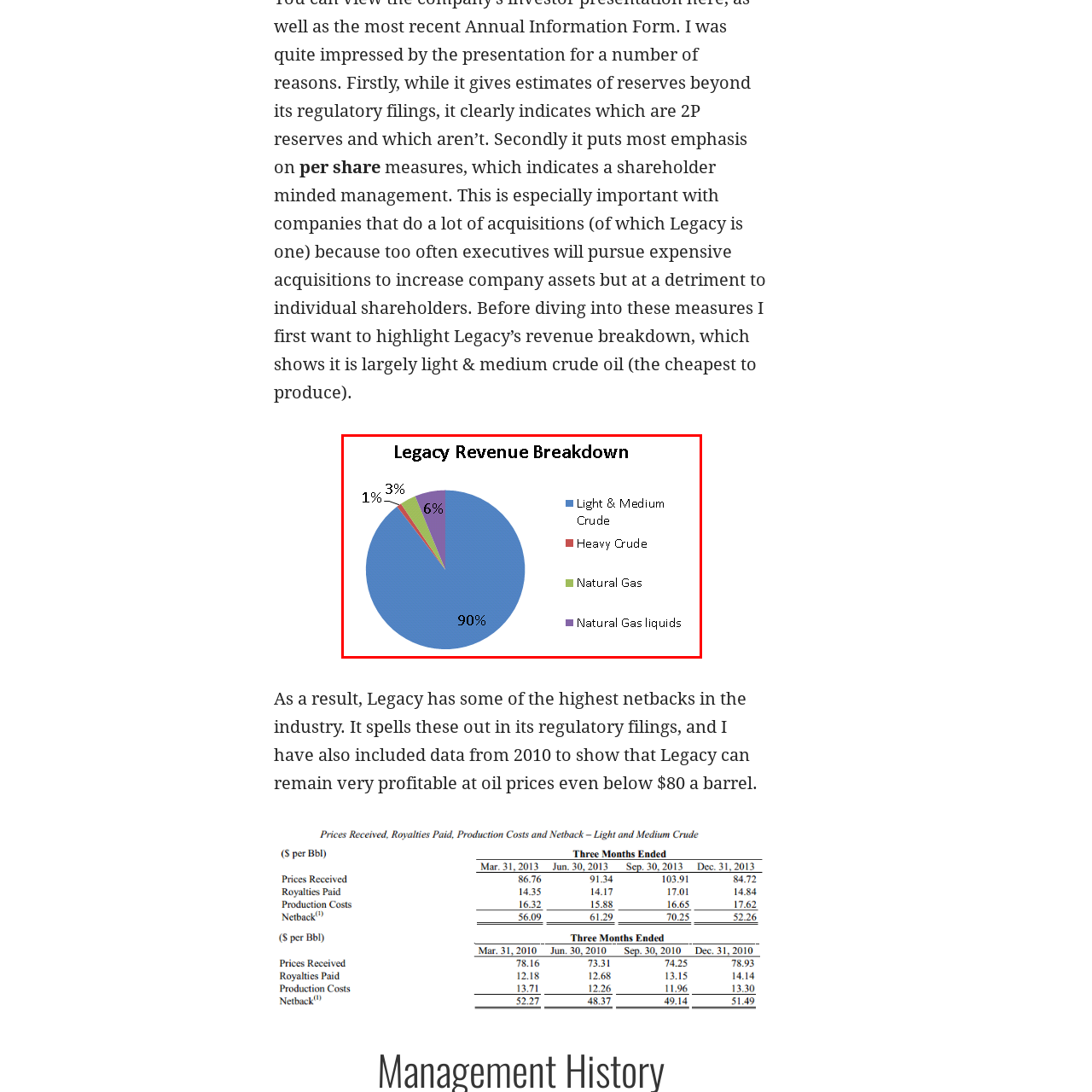Provide a thorough description of the scene depicted within the red bounding box.

The image titled "Legacy Revenue Breakdown" presents a pie chart illustrating the distribution of revenue sources for Legacy. The chart highlights that a significant 90% of the company's revenue comes from Light & Medium Crude, showcasing its dominance in the portfolio. Other revenue components include Heavy Crude at 6%, Natural Gas at 3%, and Natural Gas Liquids at 1%. This visual representation emphasizes Legacy's strong focus on crude oil production, particularly the lighter and medium variants, which are noted for being less expensive to produce. The chart effectively underscores the importance of these revenue measures, especially in the context of shareholder interests and strategic acquisitions within the energy sector.